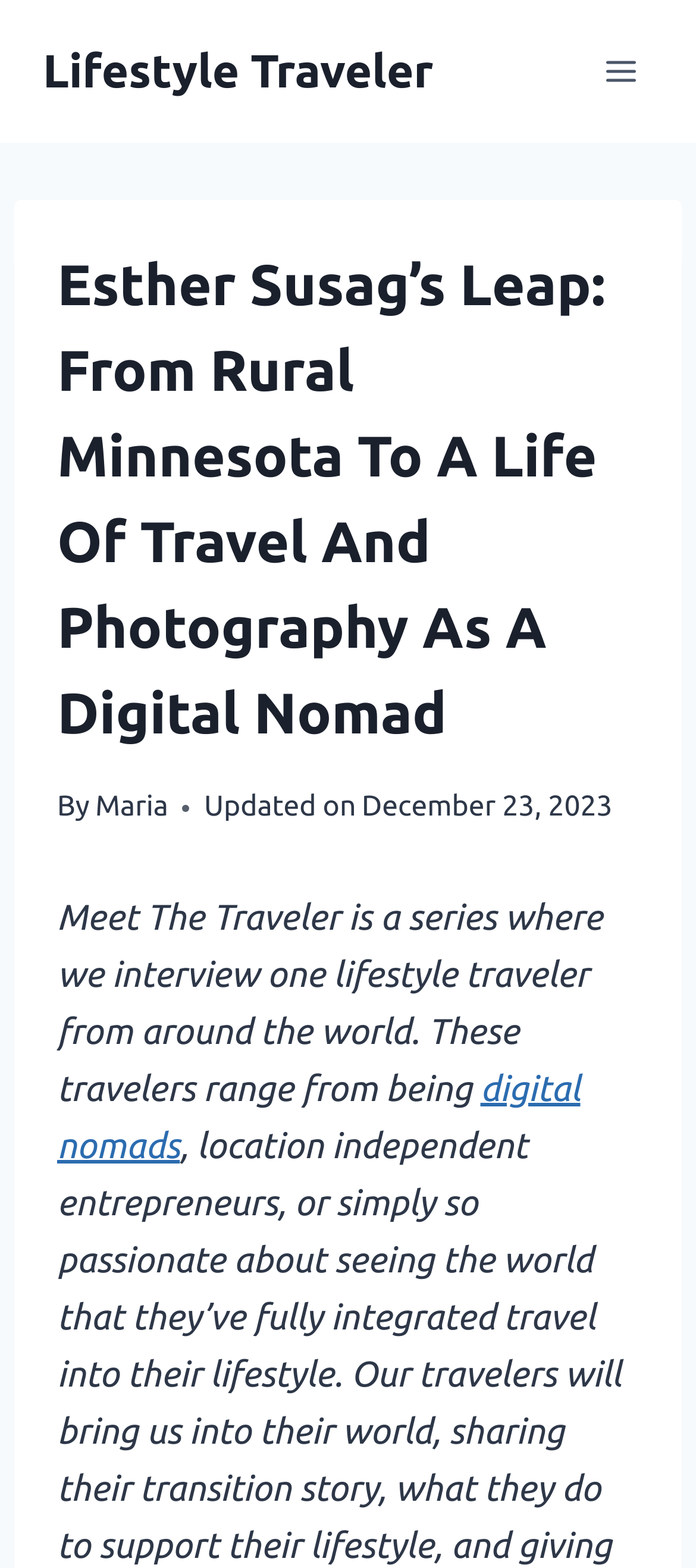Who is the author of the article?
Please use the visual content to give a single word or phrase answer.

Maria